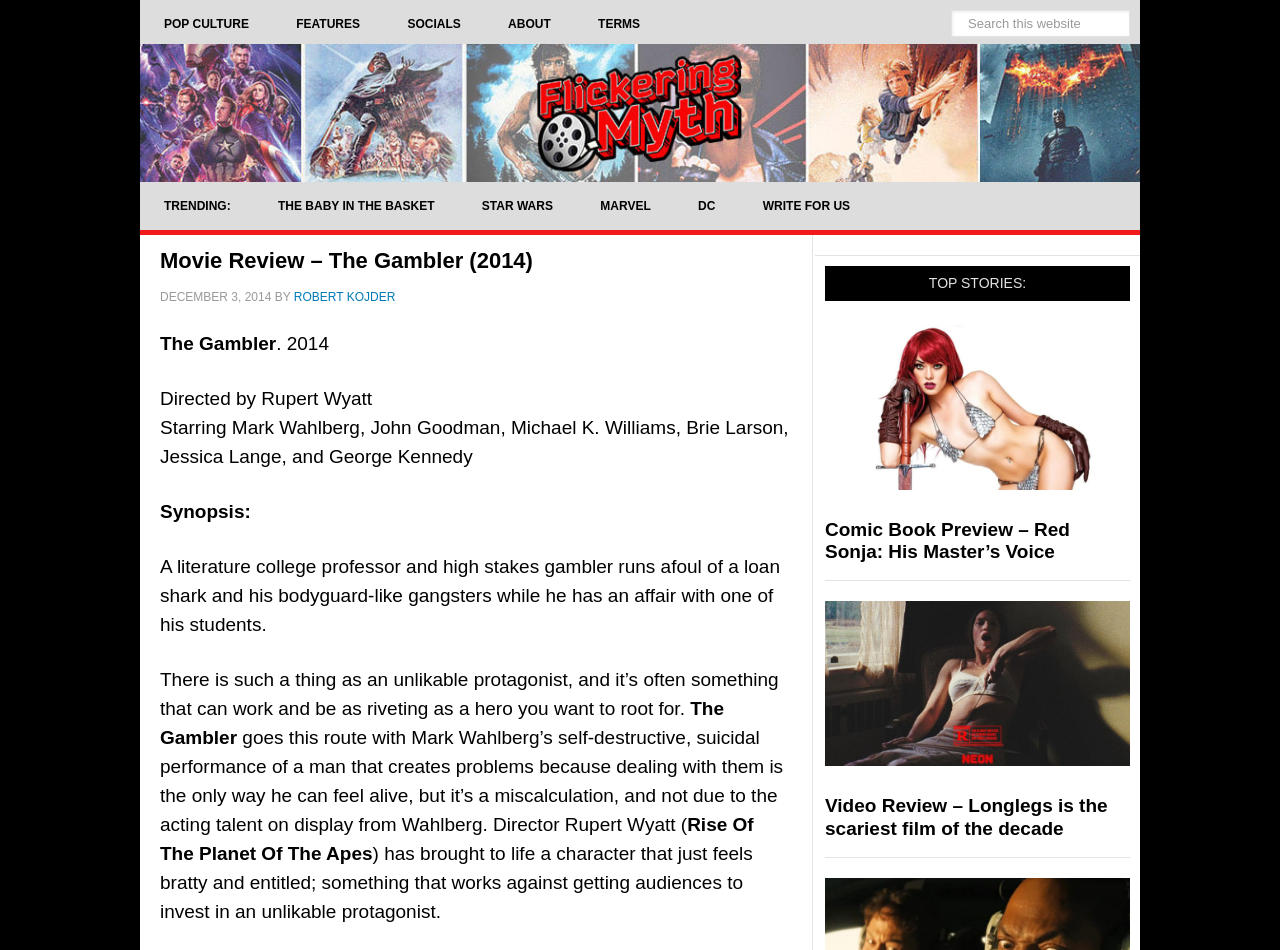Could you determine the bounding box coordinates of the clickable element to complete the instruction: "Read the article about Red Sonja: His Master’s Voice"? Provide the coordinates as four float numbers between 0 and 1, i.e., [left, top, right, bottom].

[0.645, 0.546, 0.836, 0.592]